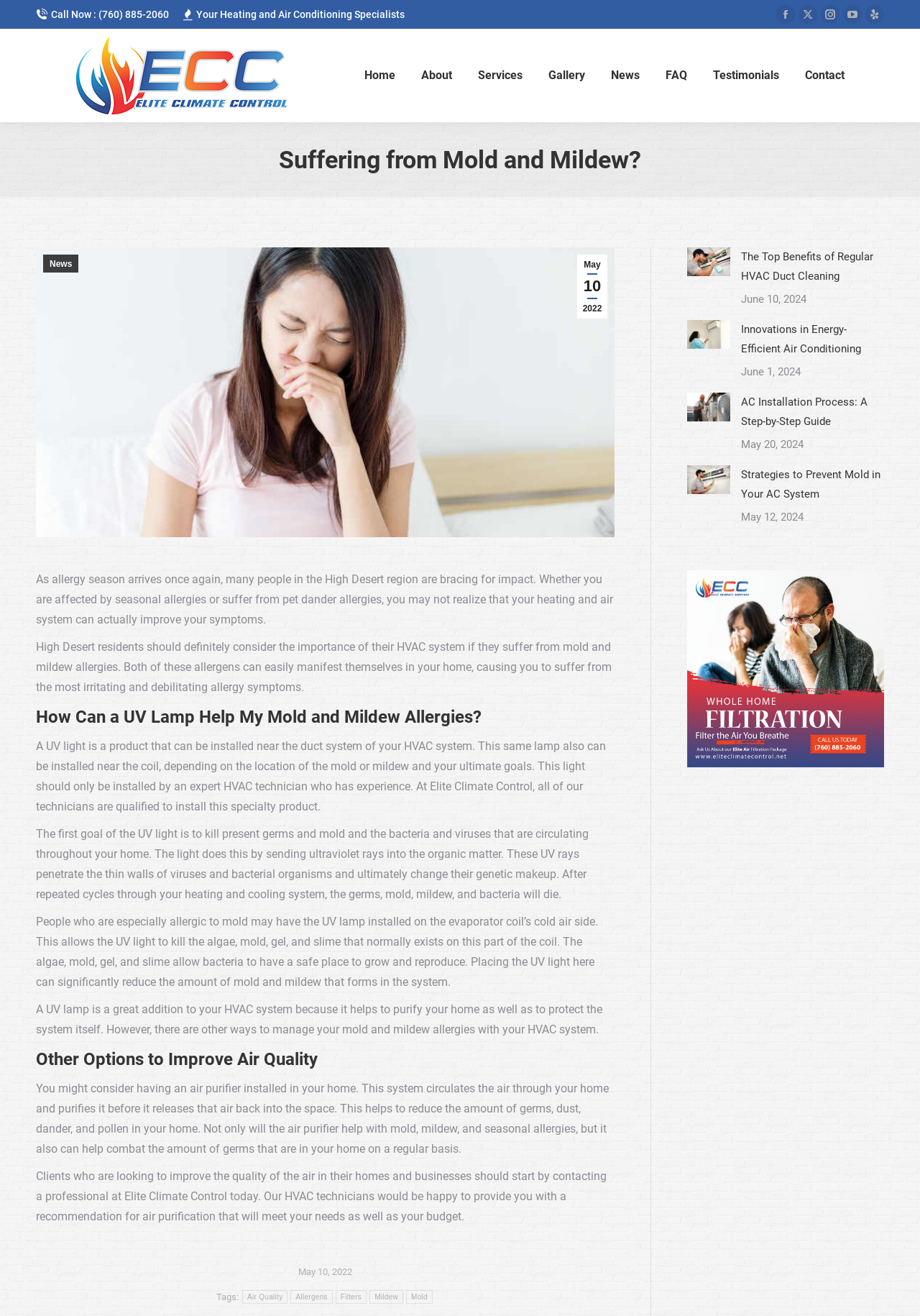Provide a brief response to the question below using a single word or phrase: 
What is the purpose of a UV lamp?

To kill germs and mold